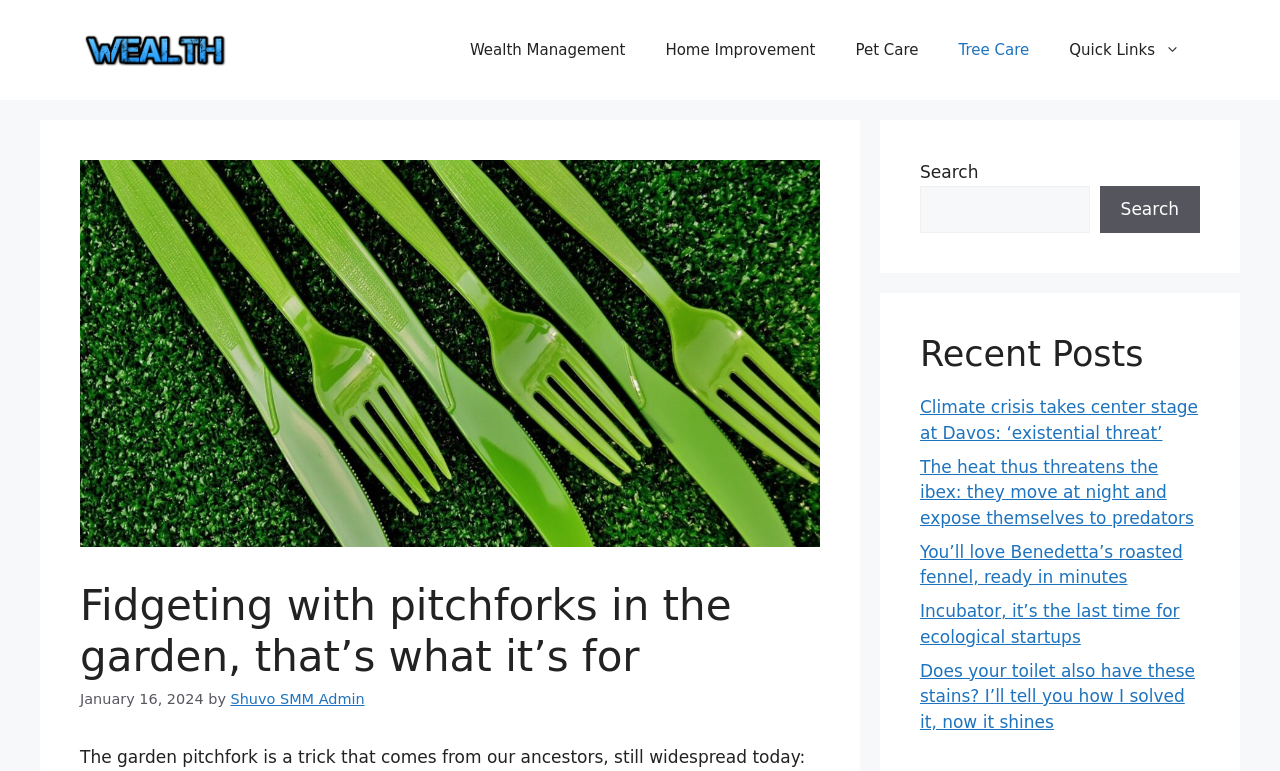Please find the bounding box coordinates of the section that needs to be clicked to achieve this instruction: "Read the article 'DIY Home Repairs on a Budget: Practical Tips to Revamp Your Space Without Breaking the Bank'".

None